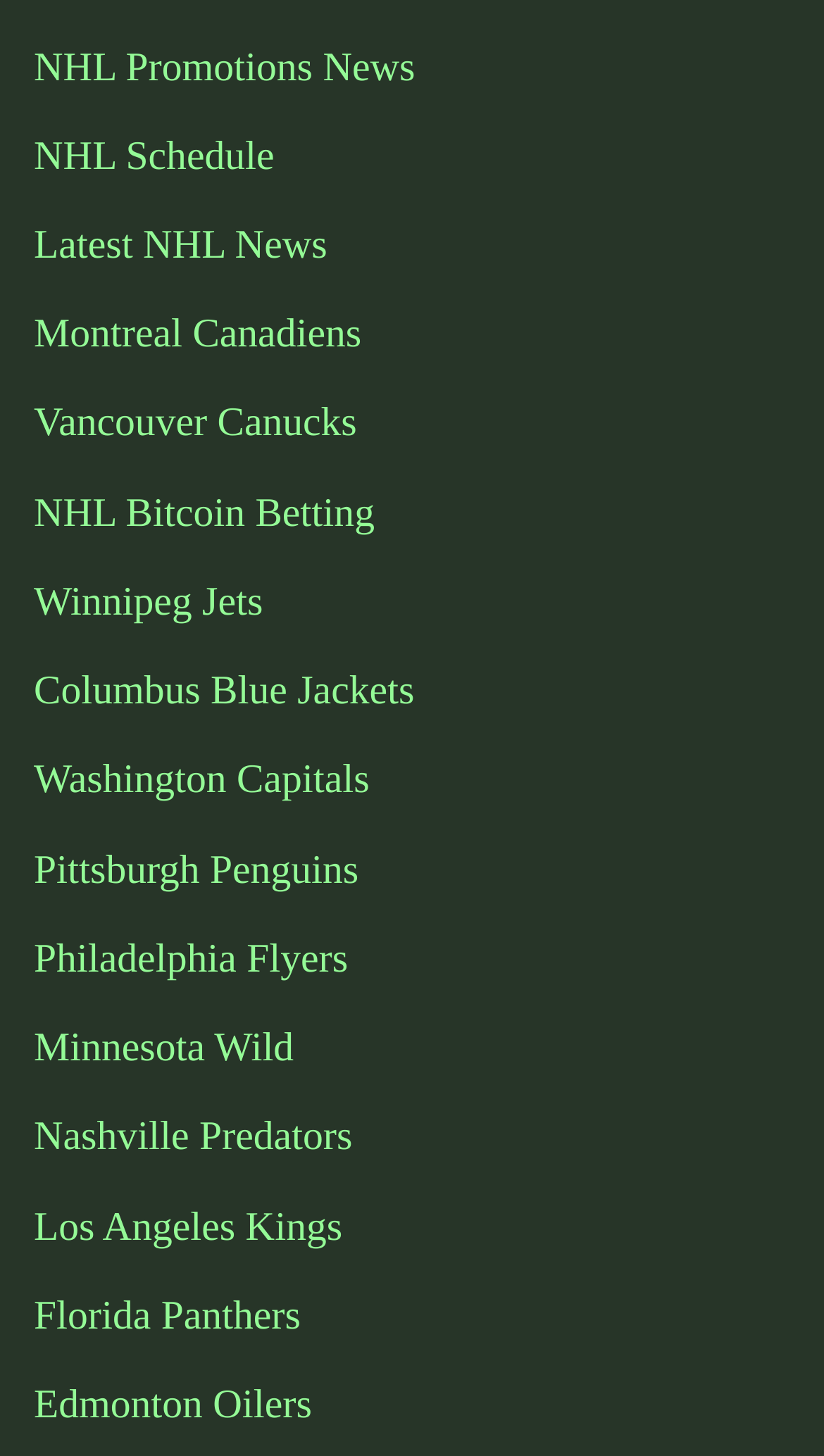Please give a concise answer to this question using a single word or phrase: 
How many links are there above 'Montreal Canadiens'?

2